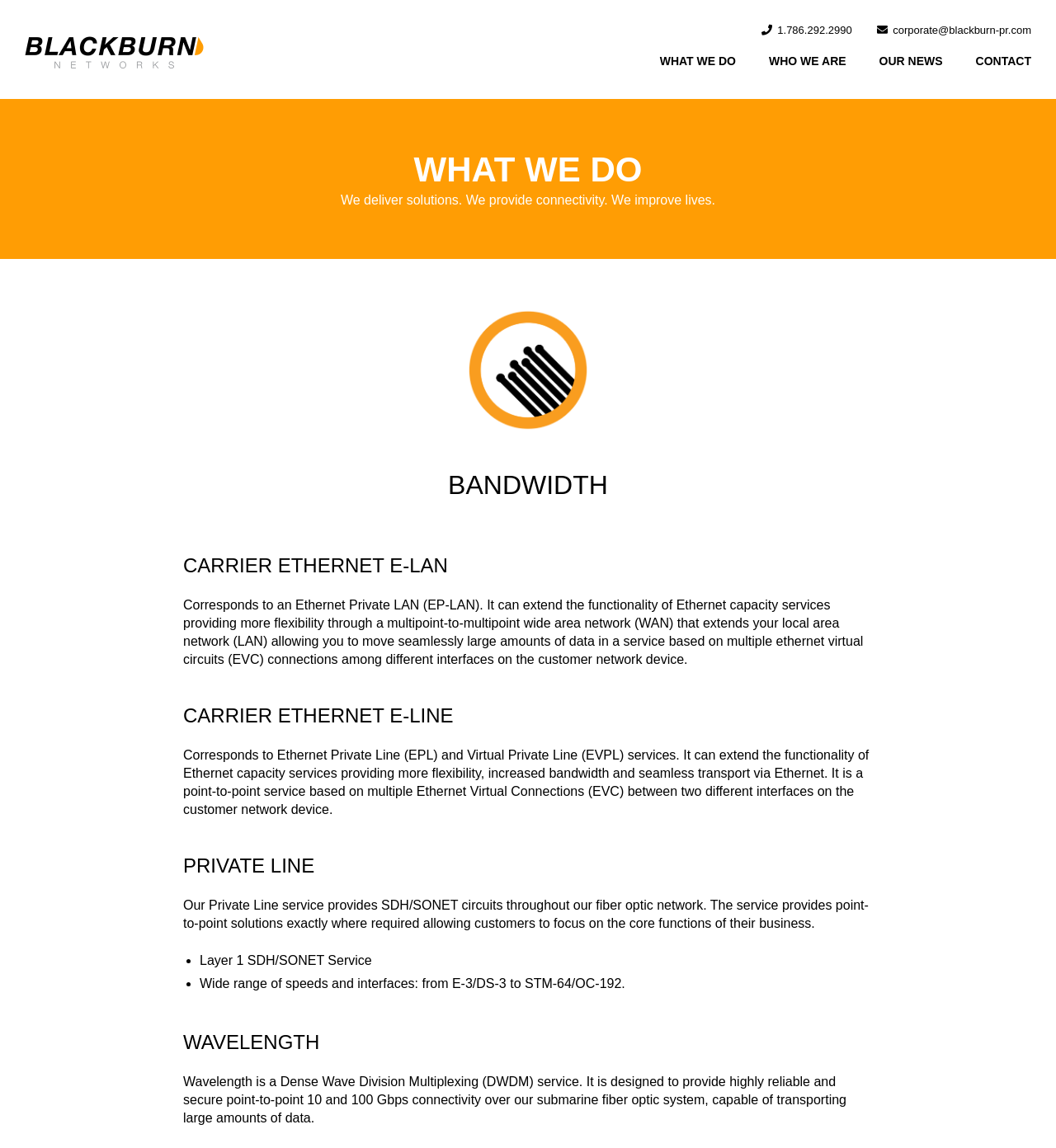What is the minimum speed of the PRIVATE LINE service?
Please provide a comprehensive answer based on the information in the image.

I found the answer by looking at the ListMarker element with the bounding box coordinates [0.176, 0.827, 0.181, 0.847] and its corresponding StaticText element with the bounding box coordinates [0.189, 0.83, 0.352, 0.843] which mentions 'Layer 1 SDH/SONET Service' and then looking at the next ListMarker element with the bounding box coordinates [0.176, 0.847, 0.181, 0.867] and its corresponding StaticText element with the bounding box coordinates [0.189, 0.851, 0.592, 0.863] which mentions 'Wide range of speeds and interfaces: from E-3/DS-3 to STM-64/OC-192'.